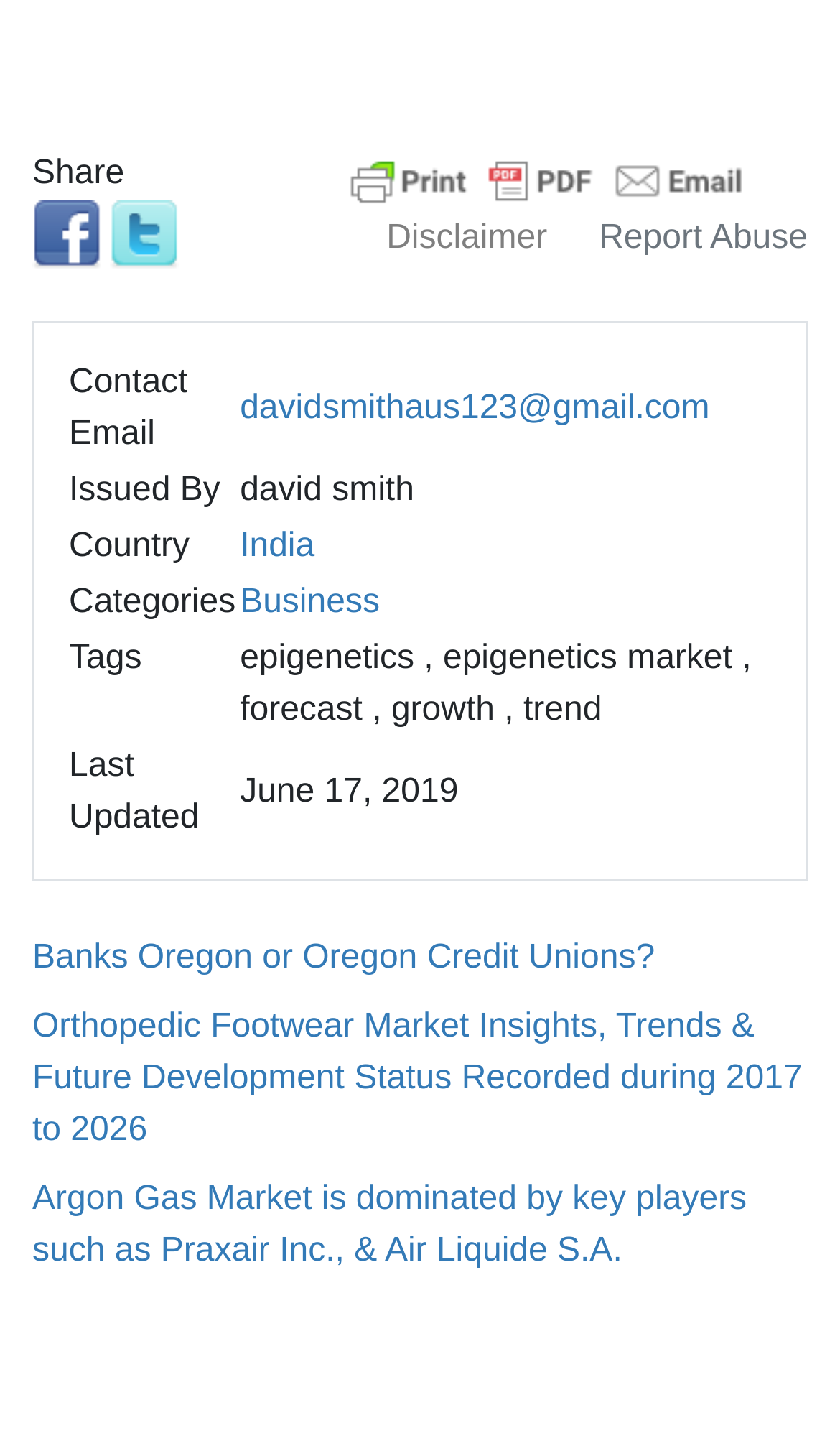Please indicate the bounding box coordinates of the element's region to be clicked to achieve the instruction: "Print the page". Provide the coordinates as four float numbers between 0 and 1, i.e., [left, top, right, bottom].

[0.403, 0.112, 0.9, 0.137]